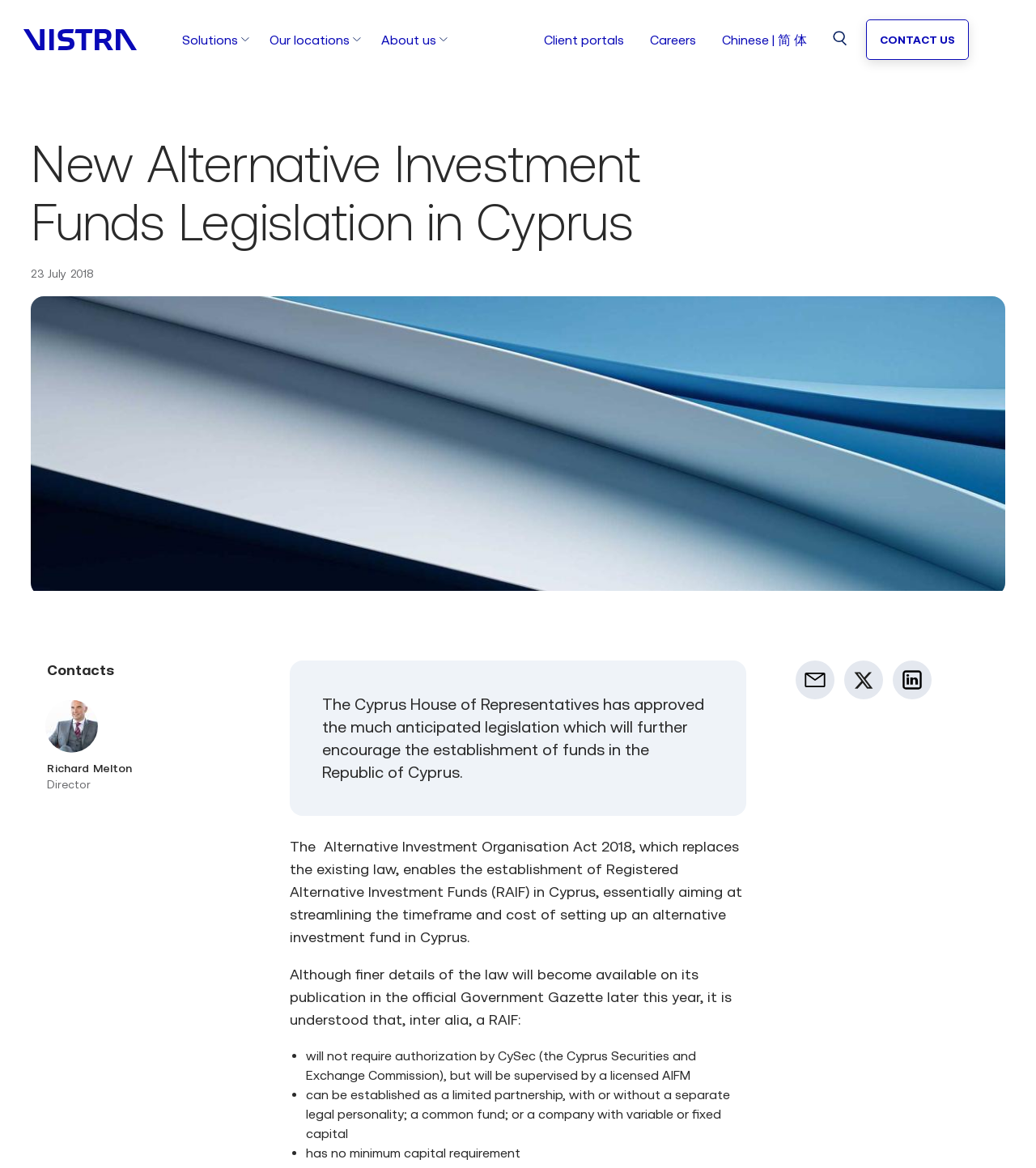Using the element description provided, determine the bounding box coordinates in the format (top-left x, top-left y, bottom-right x, bottom-right y). Ensure that all values are floating point numbers between 0 and 1. Element description: Chinese | 简 体

[0.691, 0.02, 0.785, 0.048]